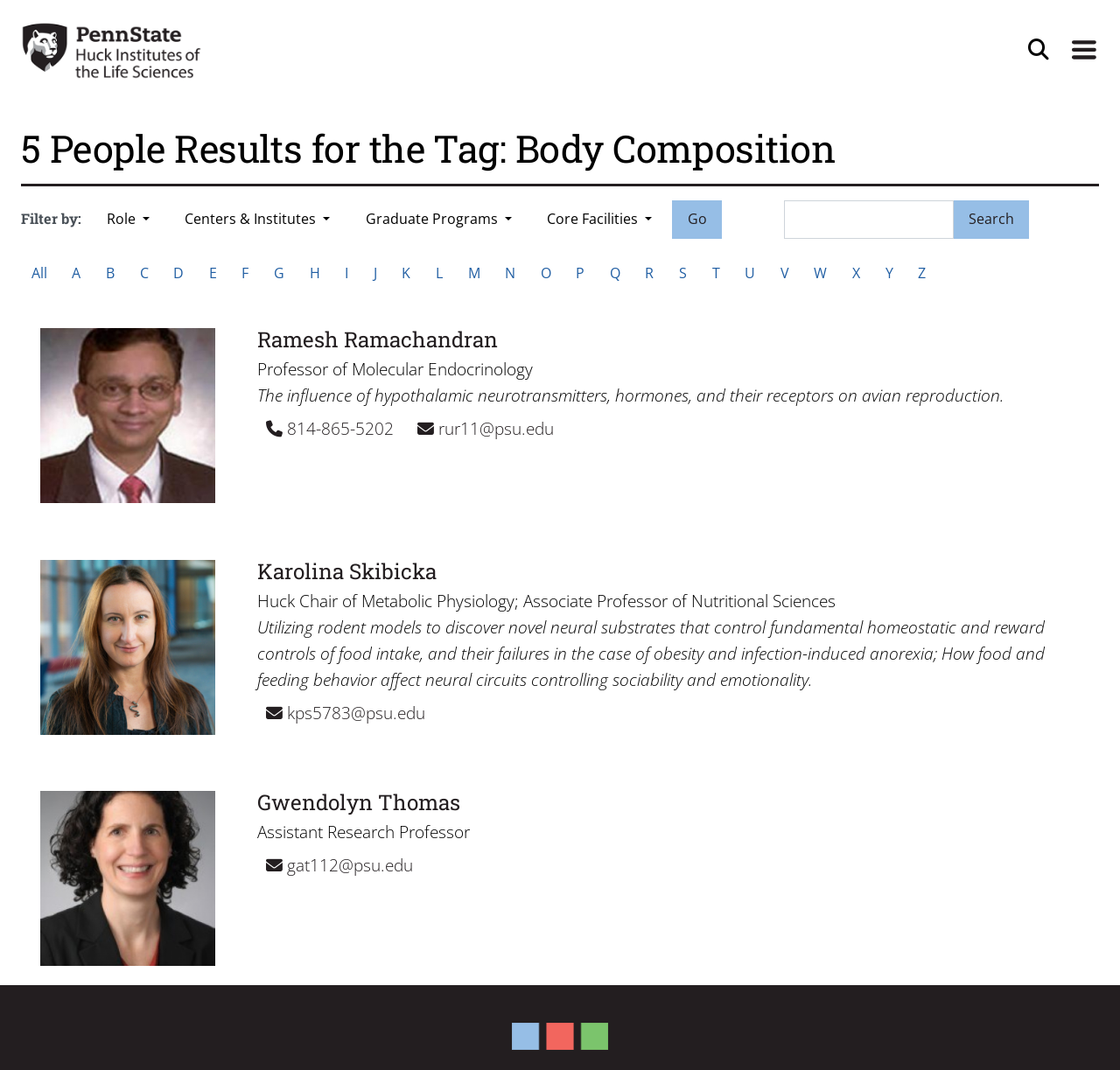Reply to the question with a single word or phrase:
What is the filter option for graduate programs?

Graduate Programs